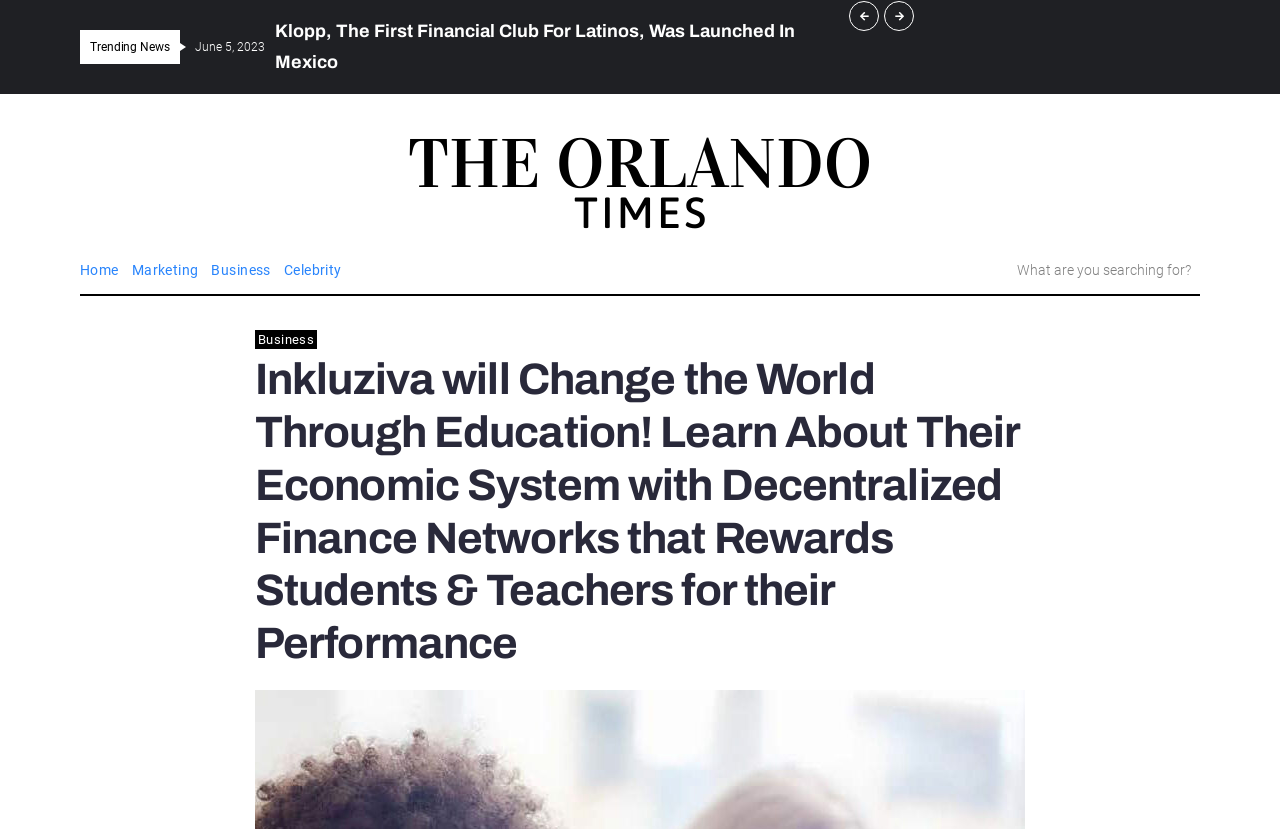Respond to the question below with a single word or phrase:
How many main navigation links are there?

4